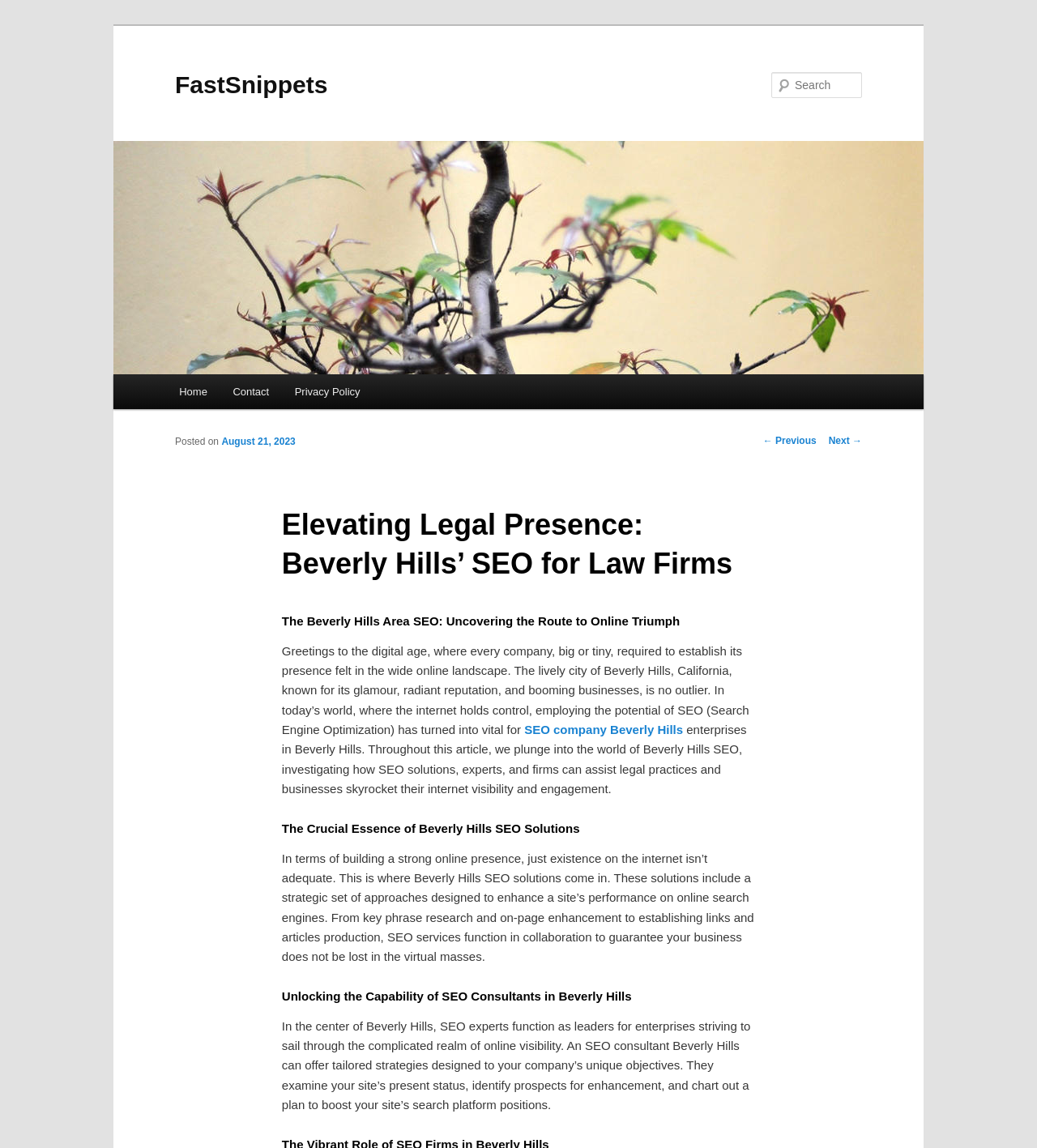Answer the question with a single word or phrase: 
What is the purpose of SEO solutions?

Enhance site's performance on search engines